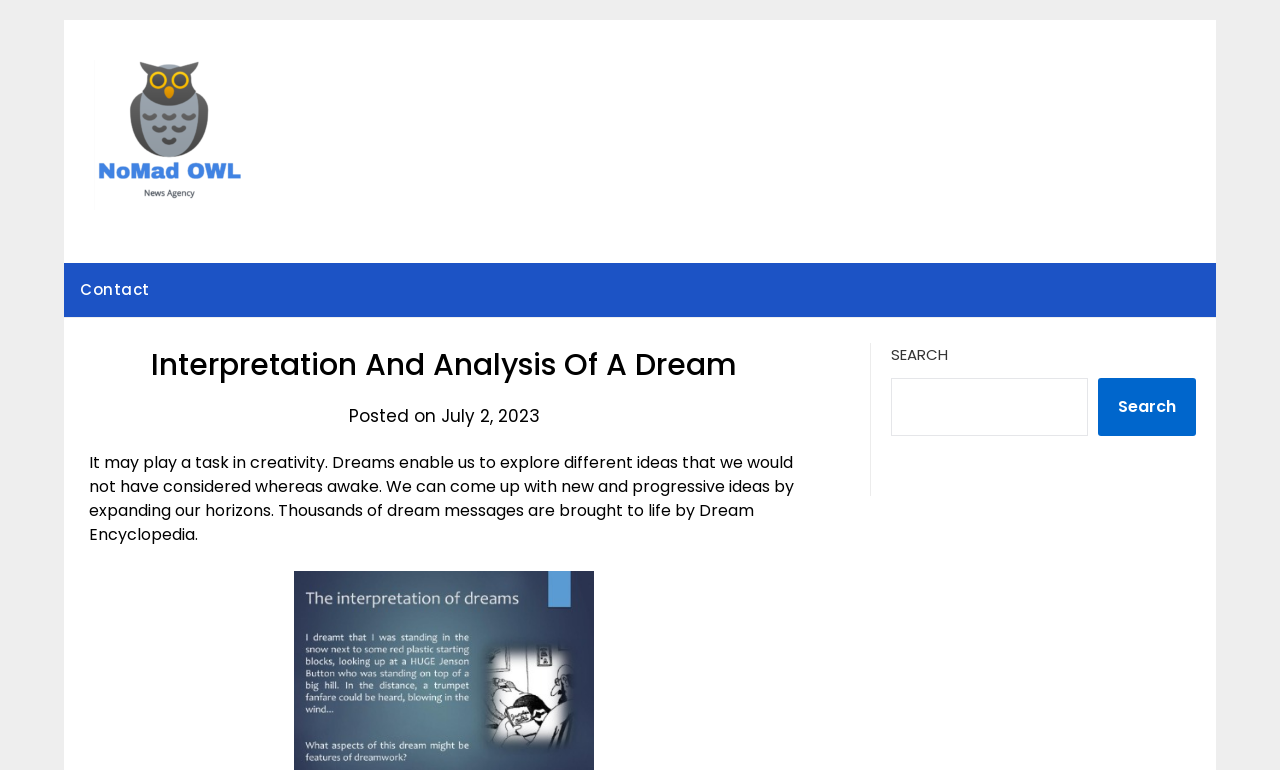What is the name of the website?
Based on the image, answer the question with as much detail as possible.

The name of the website can be found in the top-left corner of the webpage, where it says 'Nomad Owl' in a link format.